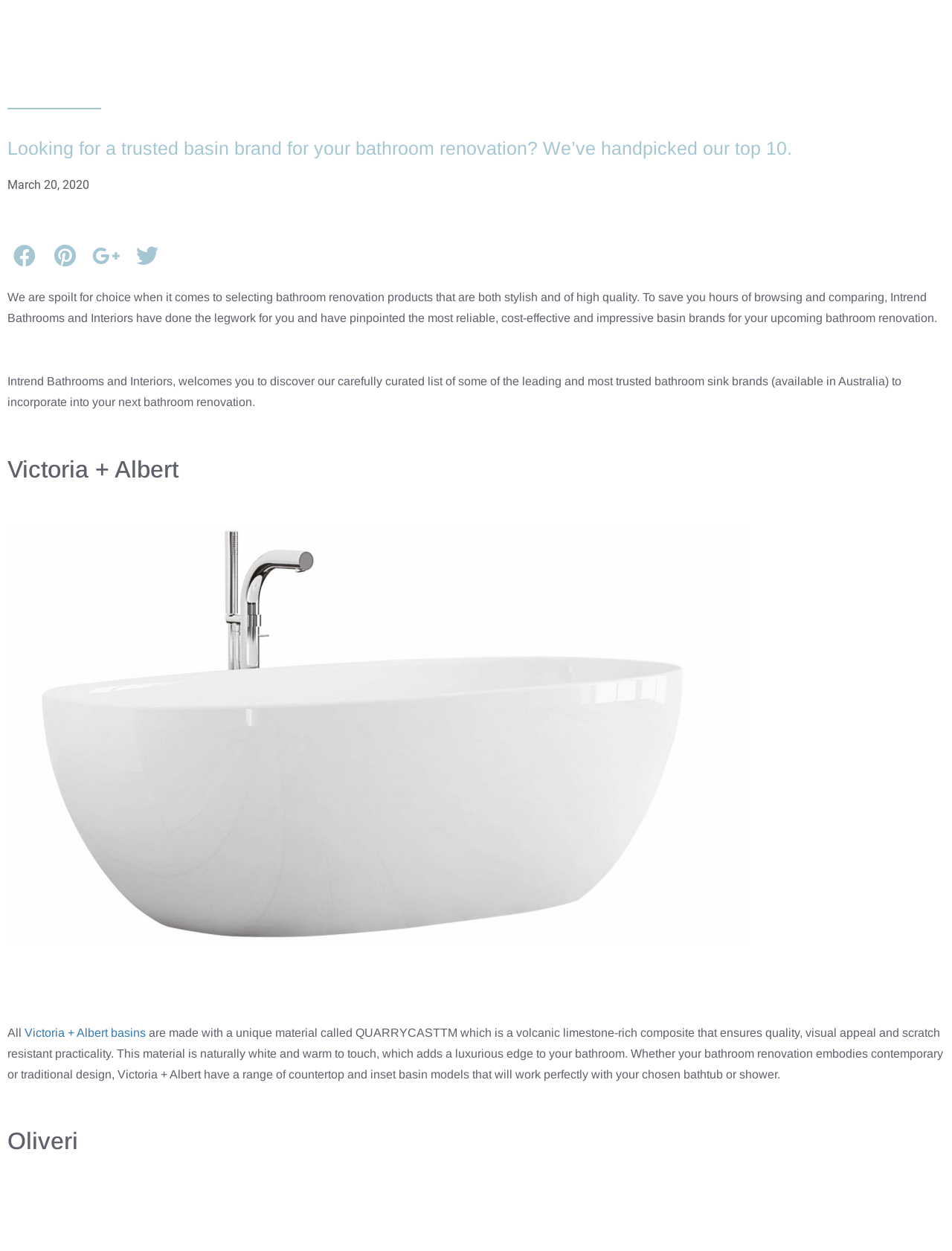What is the date mentioned on the webpage?
Please interpret the details in the image and answer the question thoroughly.

The webpage contains a static text element with the date 'March 20, 2020', which suggests that this date is relevant to the content of the webpage.